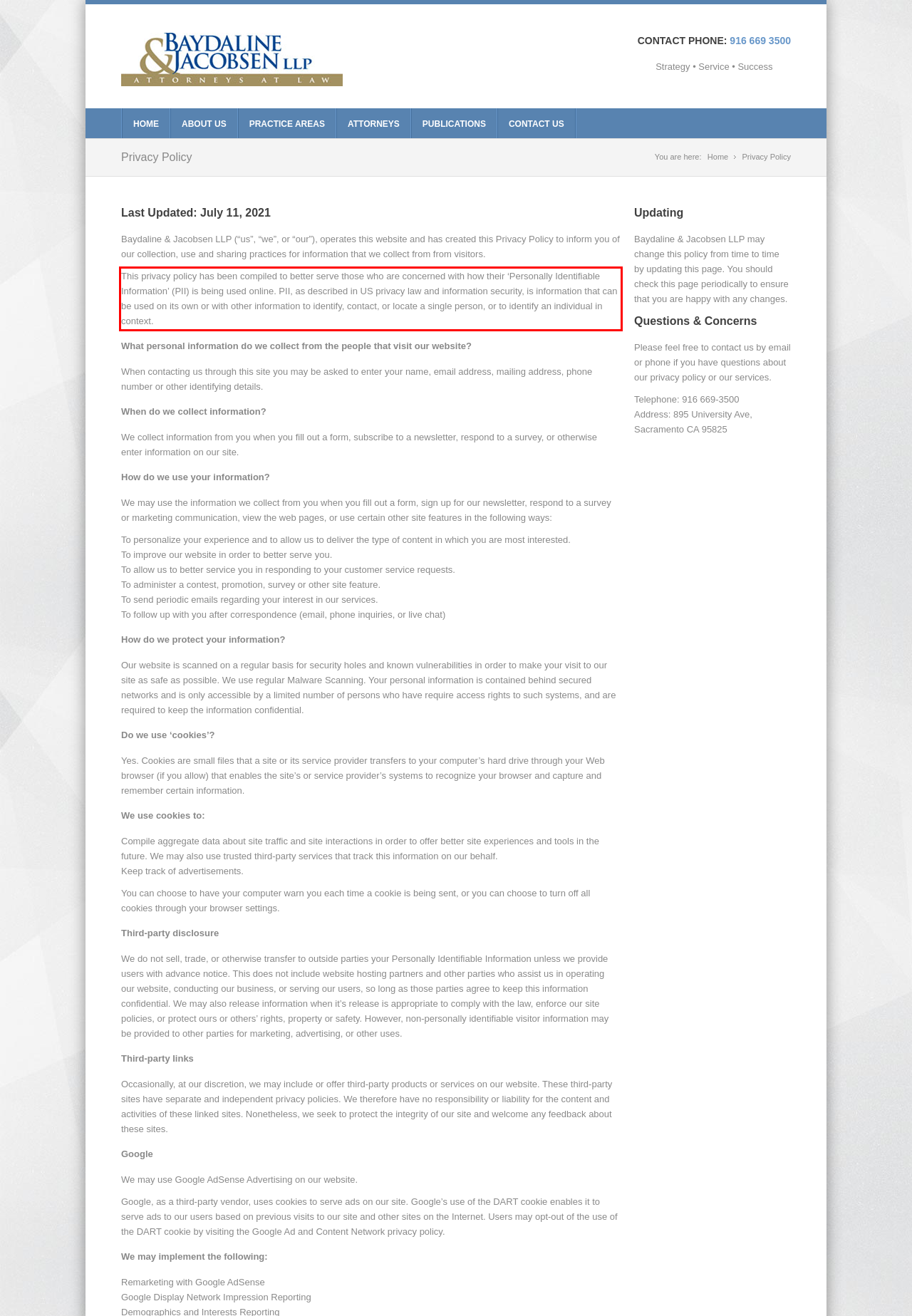In the given screenshot, locate the red bounding box and extract the text content from within it.

This privacy policy has been compiled to better serve those who are concerned with how their ‘Personally Identifiable Information’ (PII) is being used online. PII, as described in US privacy law and information security, is information that can be used on its own or with other information to identify, contact, or locate a single person, or to identify an individual in context.